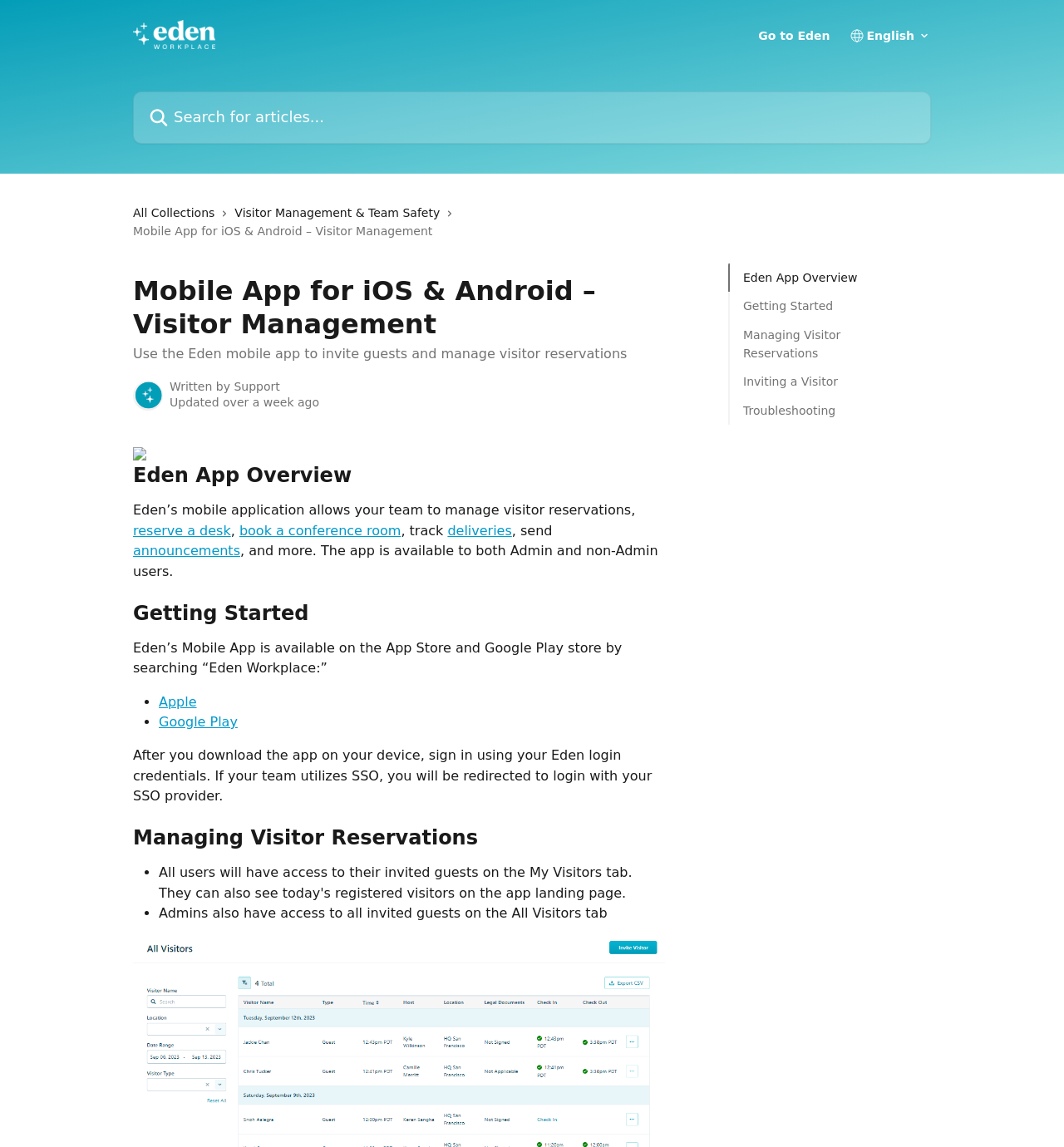Please analyze the image and give a detailed answer to the question:
What is the function of the search textbox?

I found the textbox element with the placeholder text 'Search for articles...' and understood that this textbox is used to search for articles.